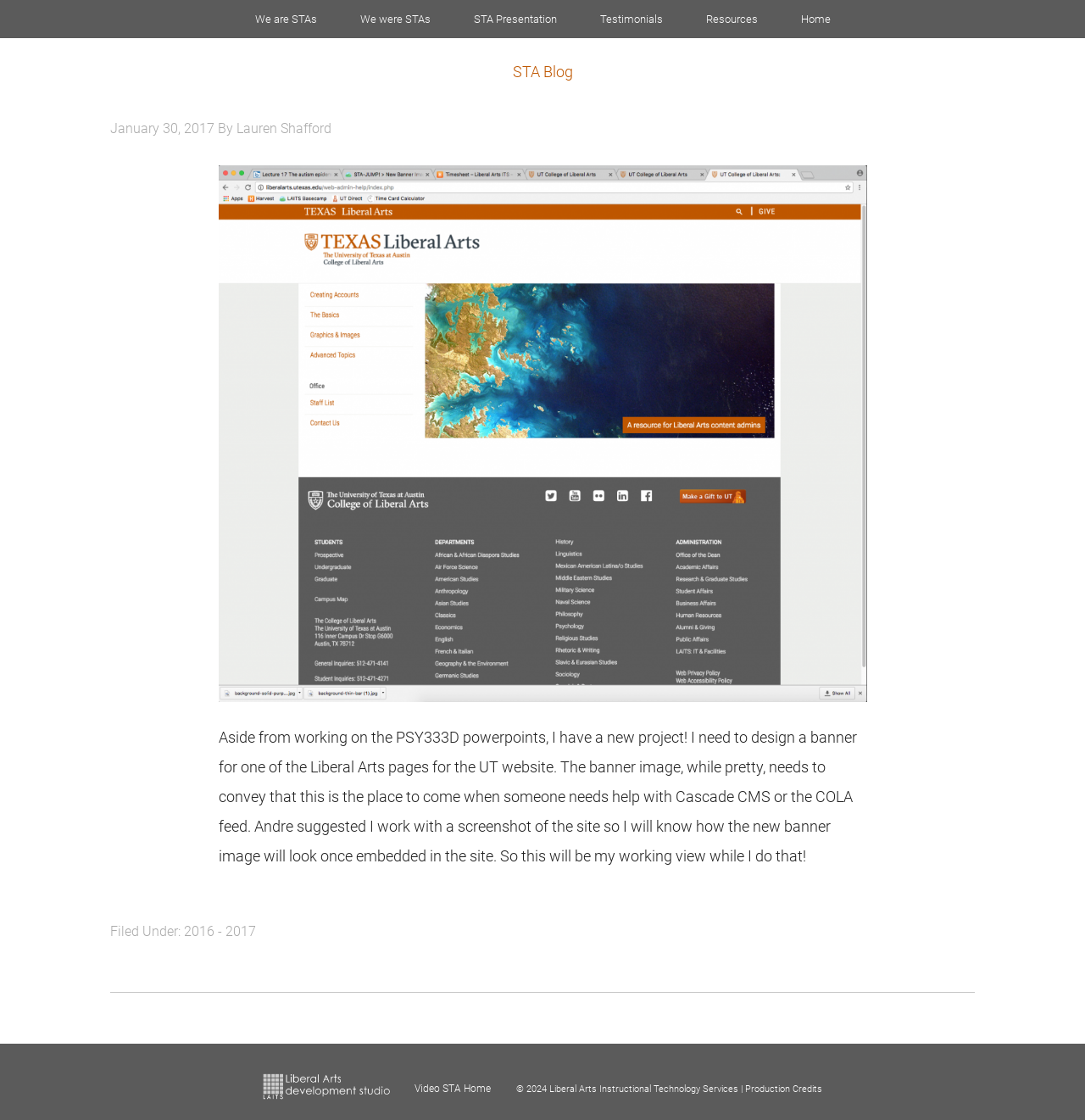Extract the bounding box for the UI element that matches this description: "Resources".

[0.632, 0.0, 0.717, 0.034]